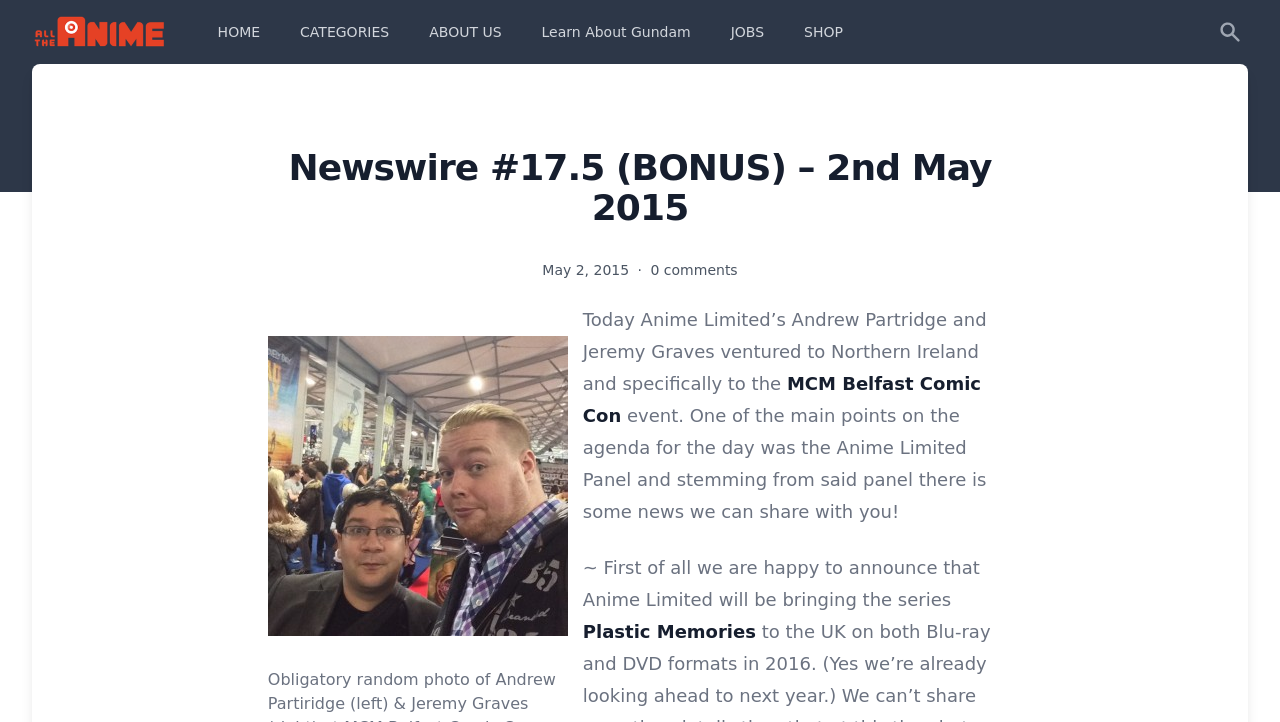Reply to the question with a single word or phrase:
What is the date of the news article?

May 2, 2015